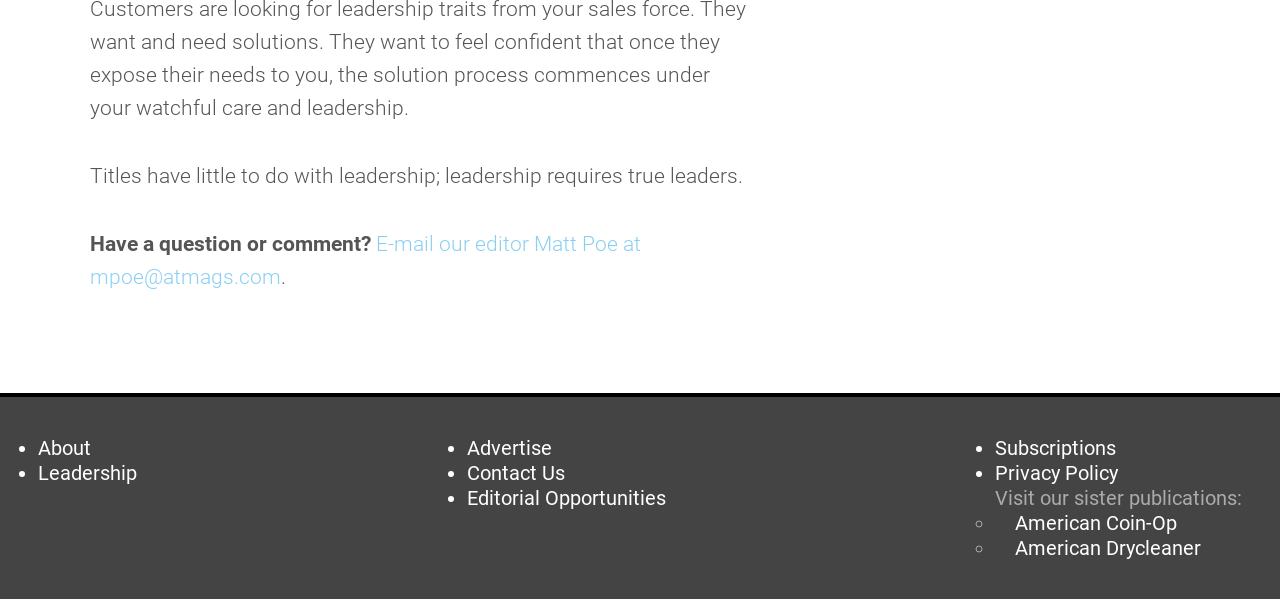How many list markers are there in the footer section?
Carefully analyze the image and provide a thorough answer to the question.

The footer section starts from the contentinfo element with bounding box coordinates [0.0, 0.656, 1.0, 0.999]. There are 9 list markers in this section, each corresponding to a link.